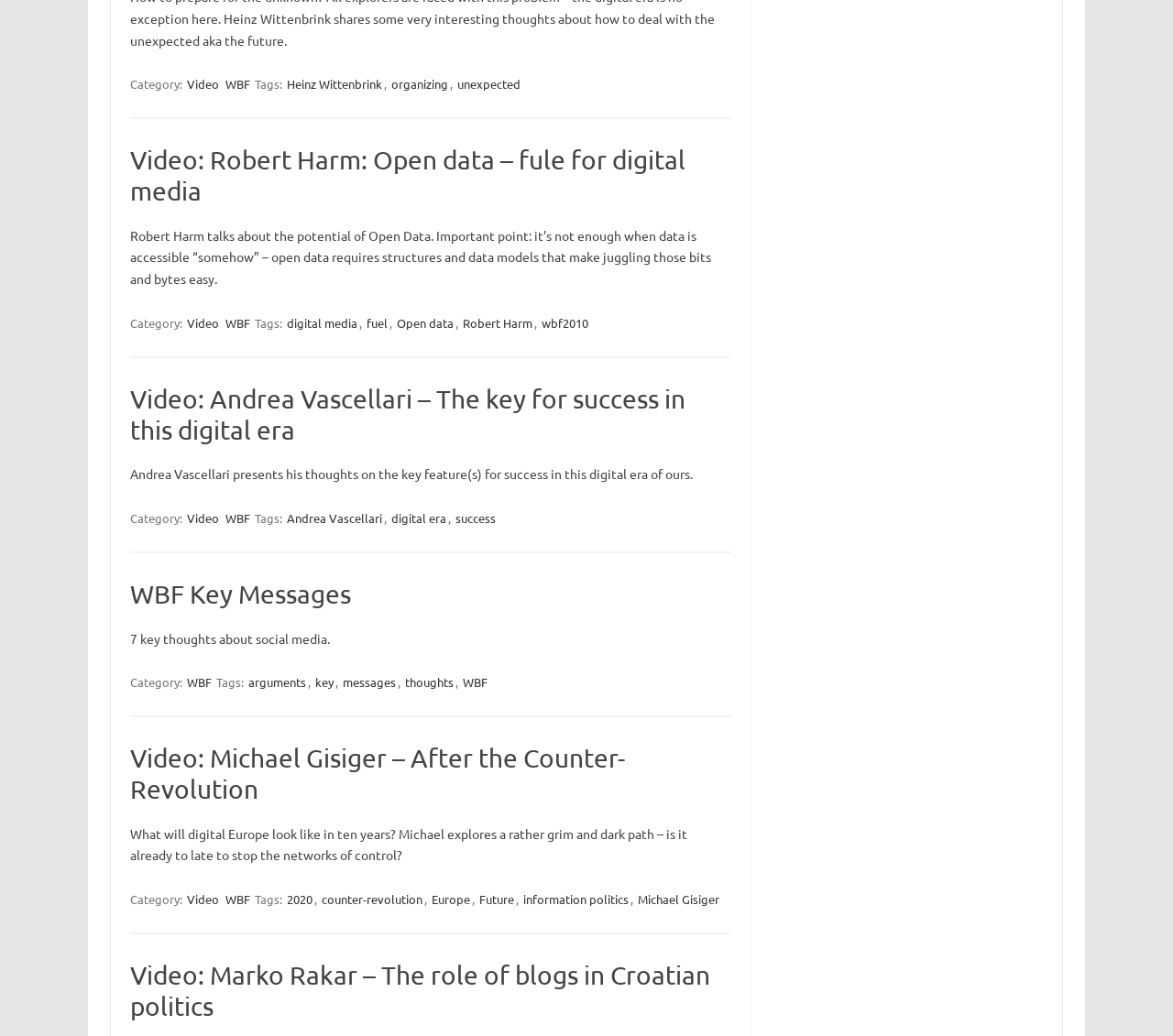Answer the question briefly using a single word or phrase: 
Who is the speaker in the second video?

Andrea Vascellari